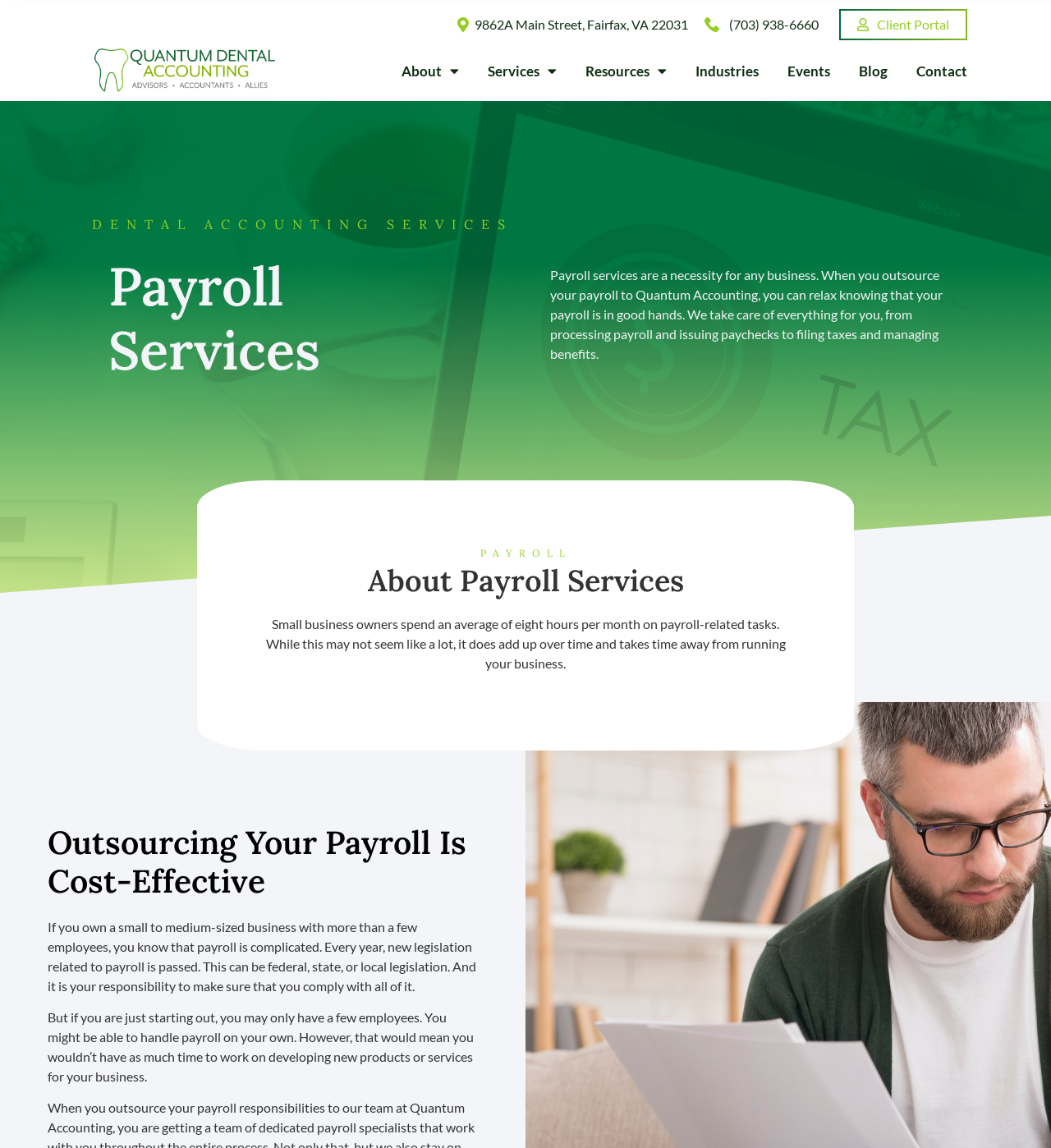Please identify the bounding box coordinates of where to click in order to follow the instruction: "Search for something".

None